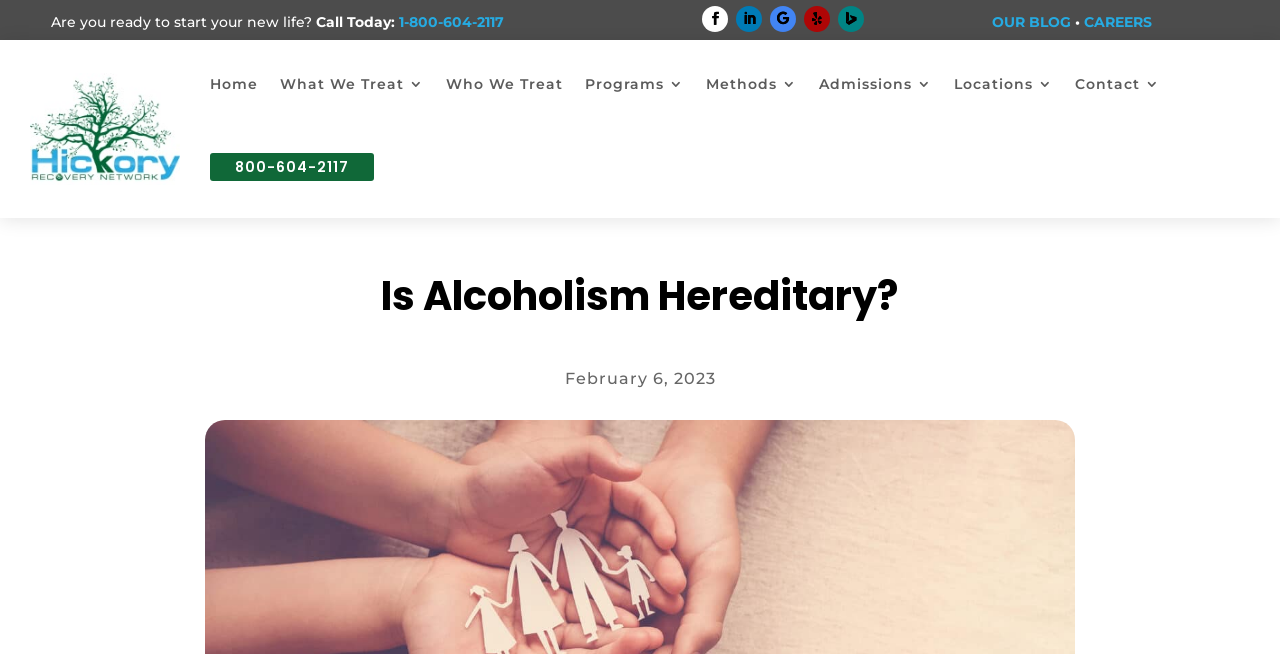What is the date of the article?
Please answer the question with a detailed response using the information from the screenshot.

I found the date of the article by looking at the middle section of the webpage, where it says 'February 6, 2023'.